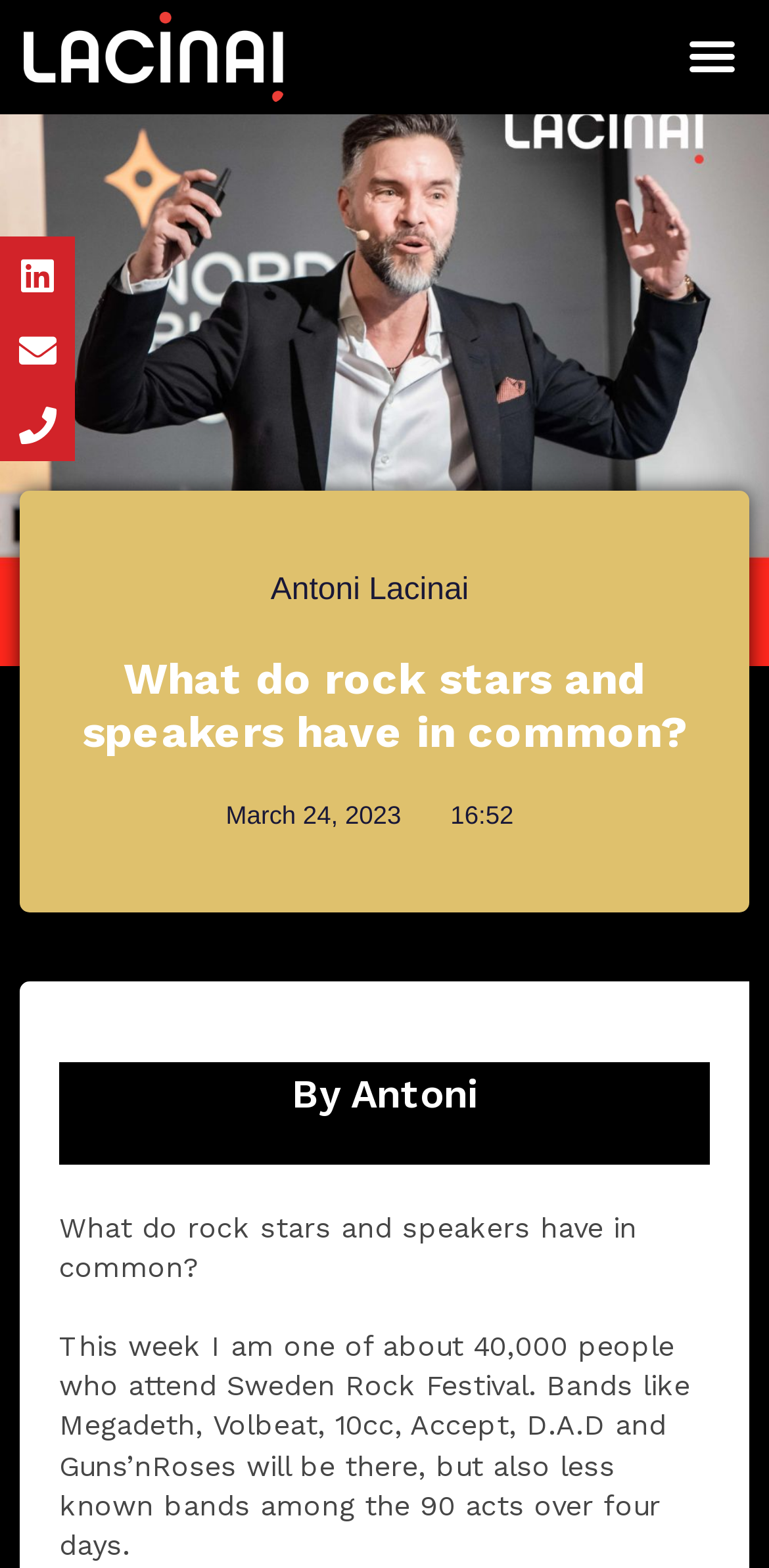What is the principal heading displayed on the webpage?

What do rock stars and speakers have in common?